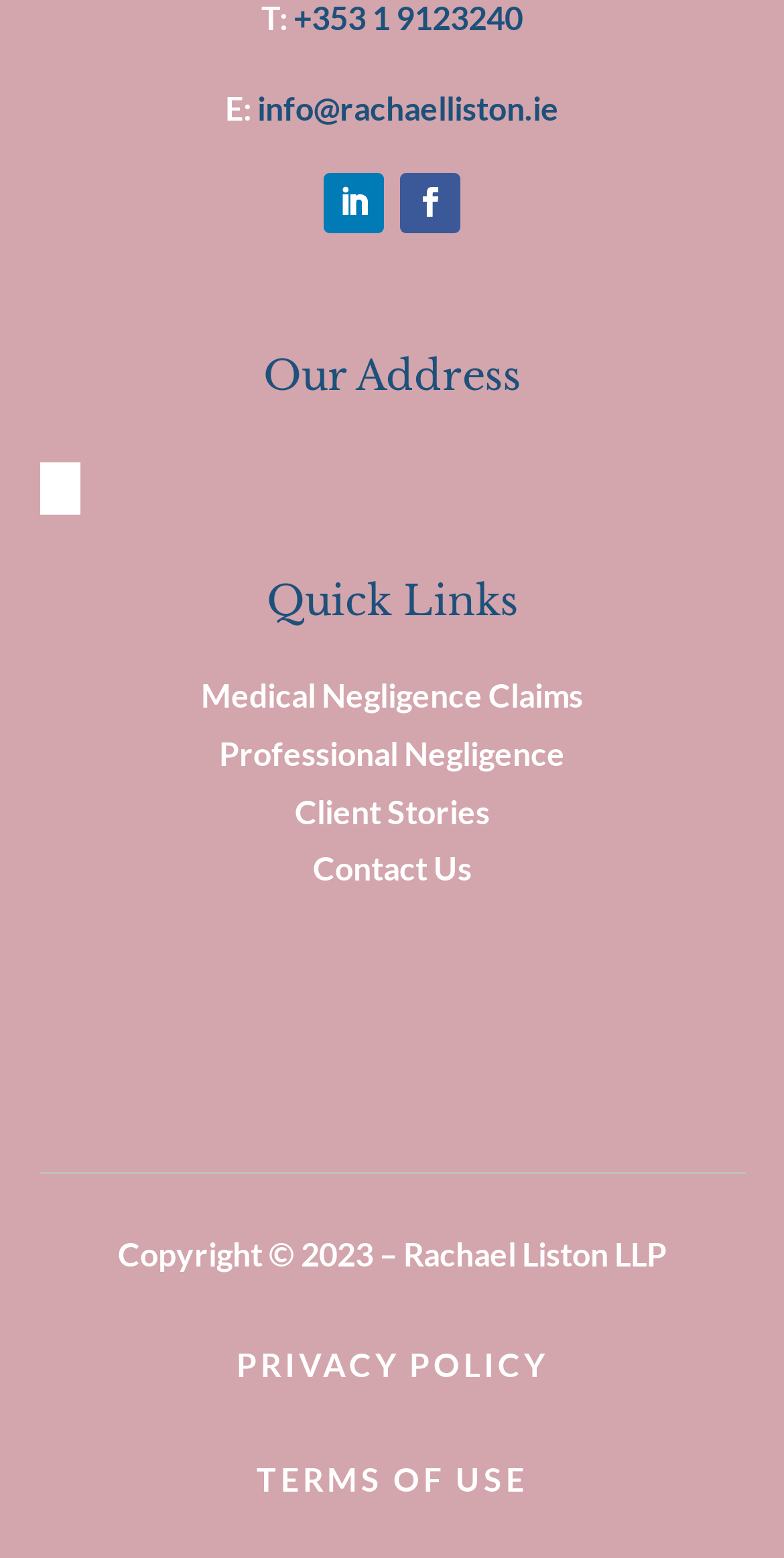Pinpoint the bounding box coordinates of the clickable area necessary to execute the following instruction: "Check the privacy policy". The coordinates should be given as four float numbers between 0 and 1, namely [left, top, right, bottom].

[0.301, 0.863, 0.699, 0.888]